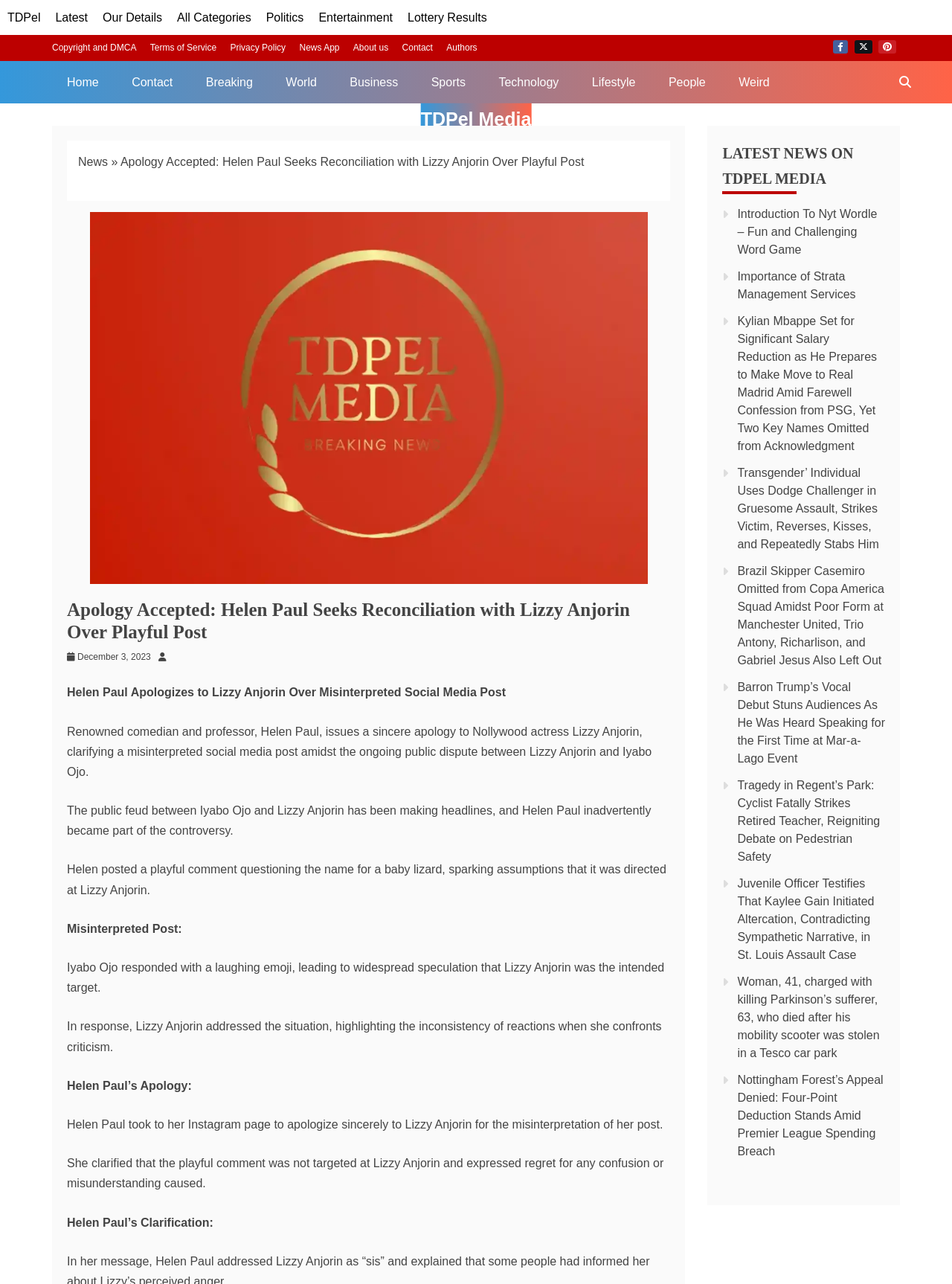Detail the various sections and features present on the webpage.

This webpage is an article from TDPel Media, with the title "Apology Accepted: Helen Paul Seeks Reconciliation With Lizzy Anjorin Over Playful Post". At the top of the page, there is a navigation bar with links to various categories, including "Home", "Contact", "Breaking", "World", "Business", "Sports", "Technology", "Lifestyle", and "People". Below the navigation bar, there is a search bar that allows users to search for content on the website.

The main content of the page is an article about Helen Paul's apology to Lizzy Anjorin over a misinterpreted social media post. The article is divided into sections, with headings and paragraphs of text. There is also an image related to the article. The text describes the controversy surrounding Helen Paul's post, Iyabo Ojo's response, and Lizzy Anjorin's reaction. It then explains Helen Paul's apology and clarification of her post.

To the right of the main content, there is a sidebar with links to other news articles on the website, including "Introduction To Nyt Wordle – Fun and Challenging Word Game", "Importance of Strata Management Services", and several others. At the bottom of the page, there are links to the website's social media profiles, including Facebook, Twitter, and Pinterest.

There are also several links to other pages on the website, including "Copyright and DMCA", "Terms of Service", "Privacy Policy", and "About us".